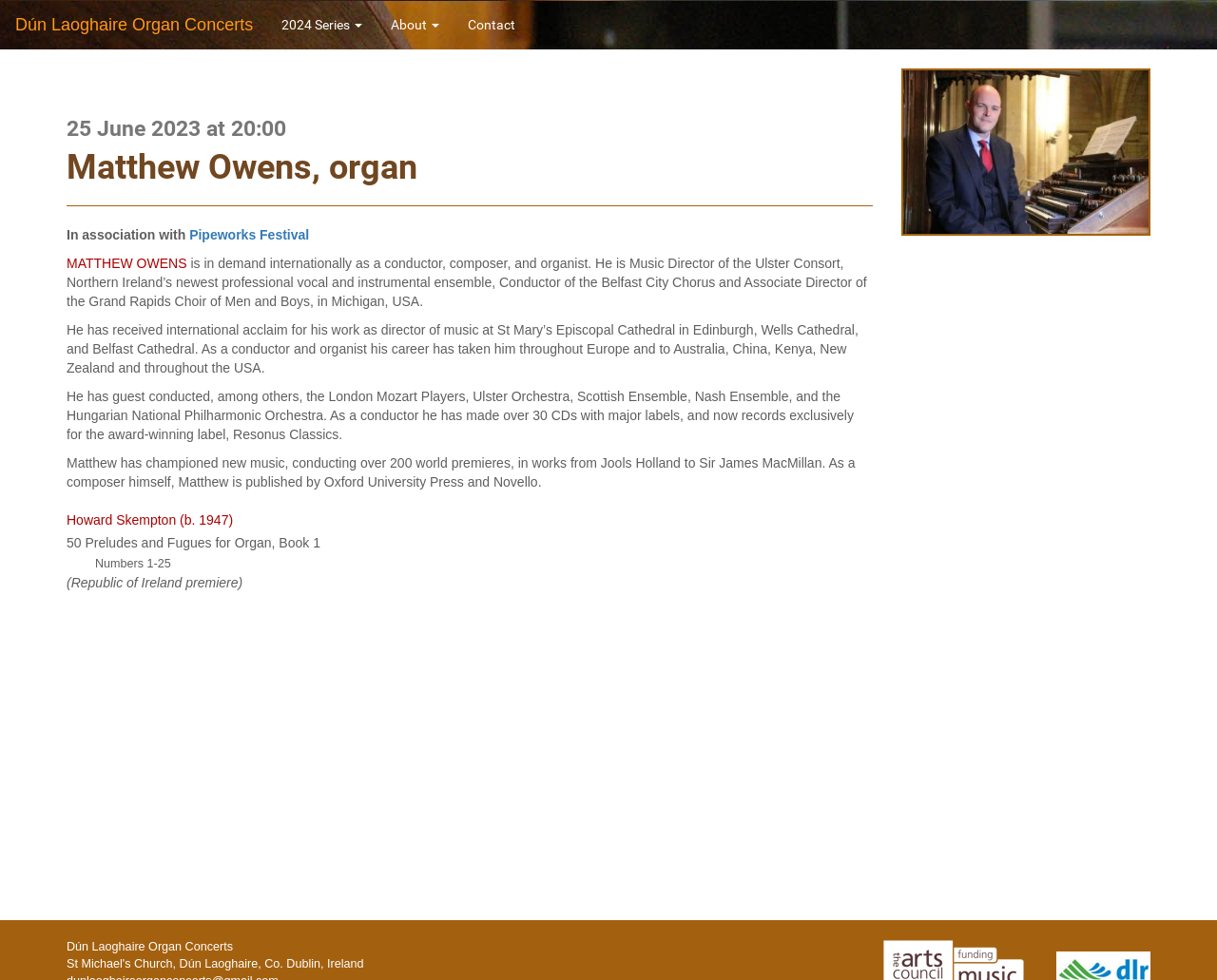Refer to the element description Dún Laoghaire Organ Concerts and identify the corresponding bounding box in the screenshot. Format the coordinates as (top-left x, top-left y, bottom-right x, bottom-right y) with values in the range of 0 to 1.

[0.001, 0.001, 0.22, 0.049]